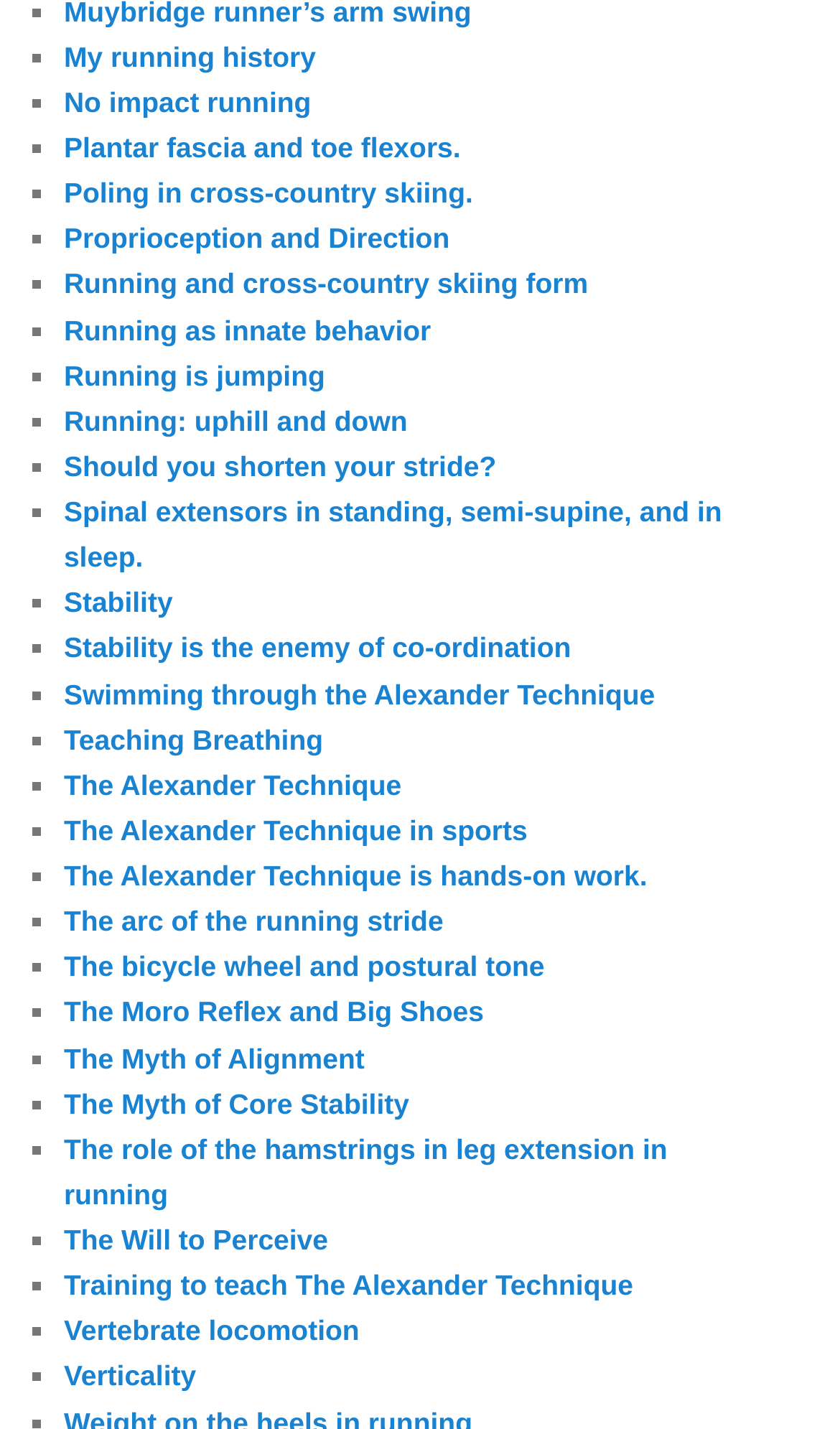Could you determine the bounding box coordinates of the clickable element to complete the instruction: "Click on 'My running history'"? Provide the coordinates as four float numbers between 0 and 1, i.e., [left, top, right, bottom].

[0.076, 0.028, 0.376, 0.051]